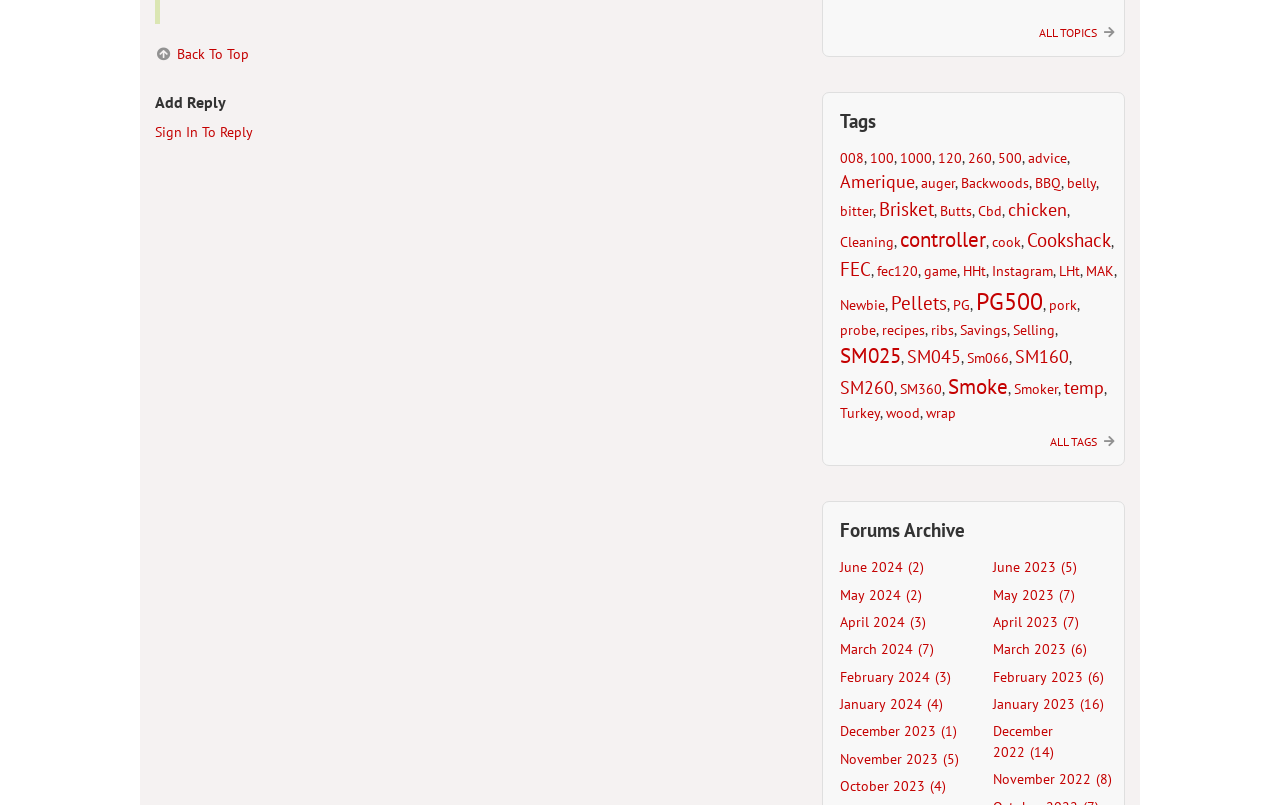Please determine the bounding box coordinates for the element with the description: "Back To Top".

[0.121, 0.056, 0.195, 0.078]